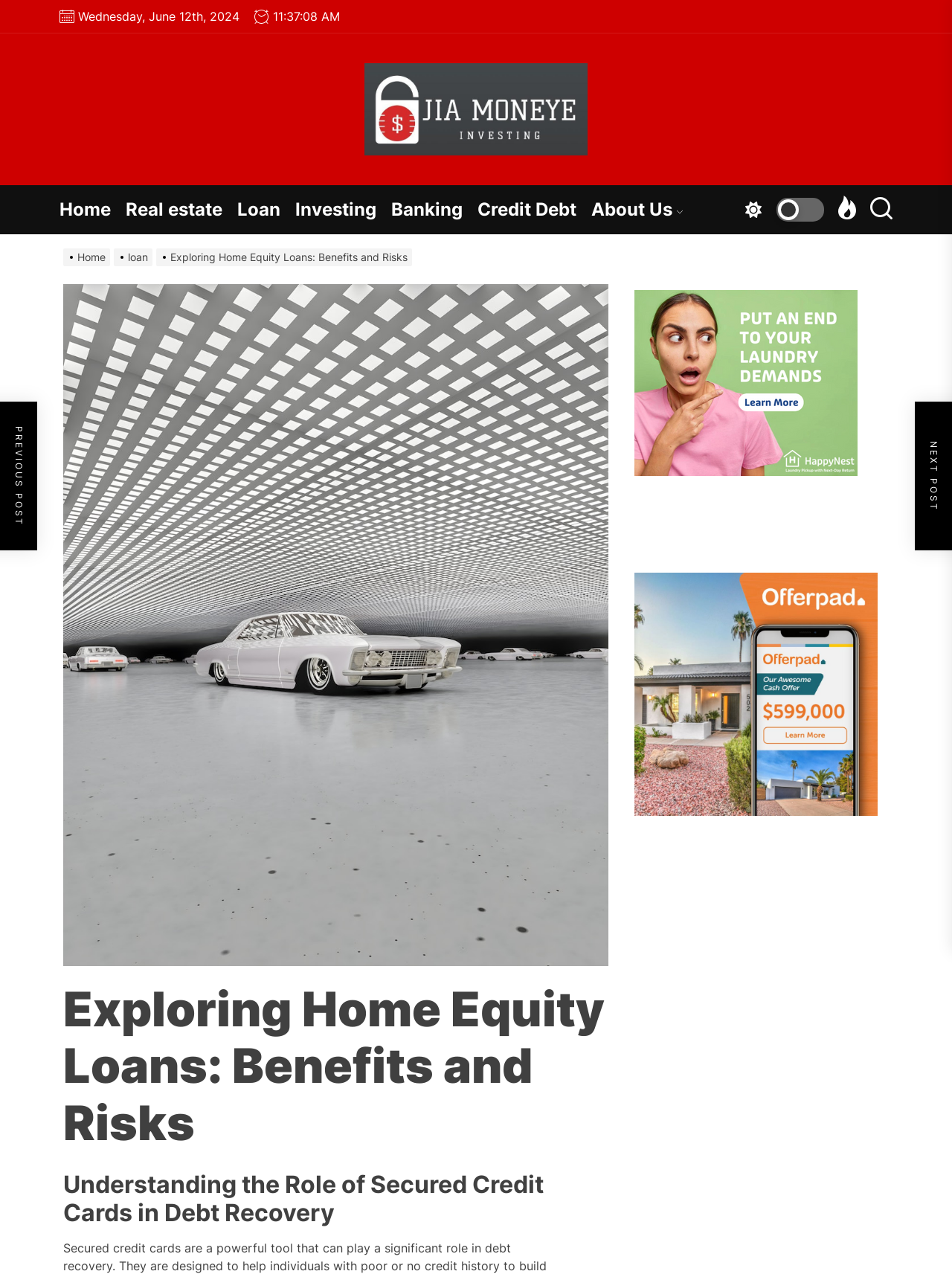Show the bounding box coordinates of the region that should be clicked to follow the instruction: "Get a quote."

None